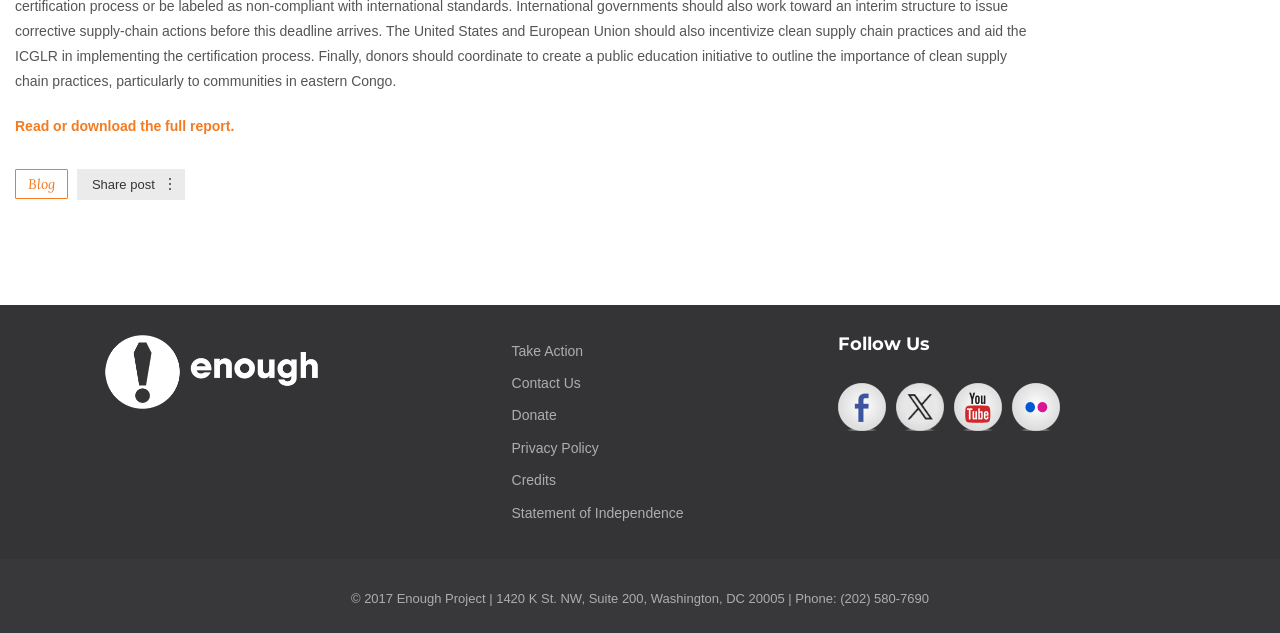Please look at the image and answer the question with a detailed explanation: What is the name of the organization?

The name of the organization can be found in the image element with the bounding box coordinates [0.082, 0.529, 0.248, 0.647], which is 'The Enough Project'.